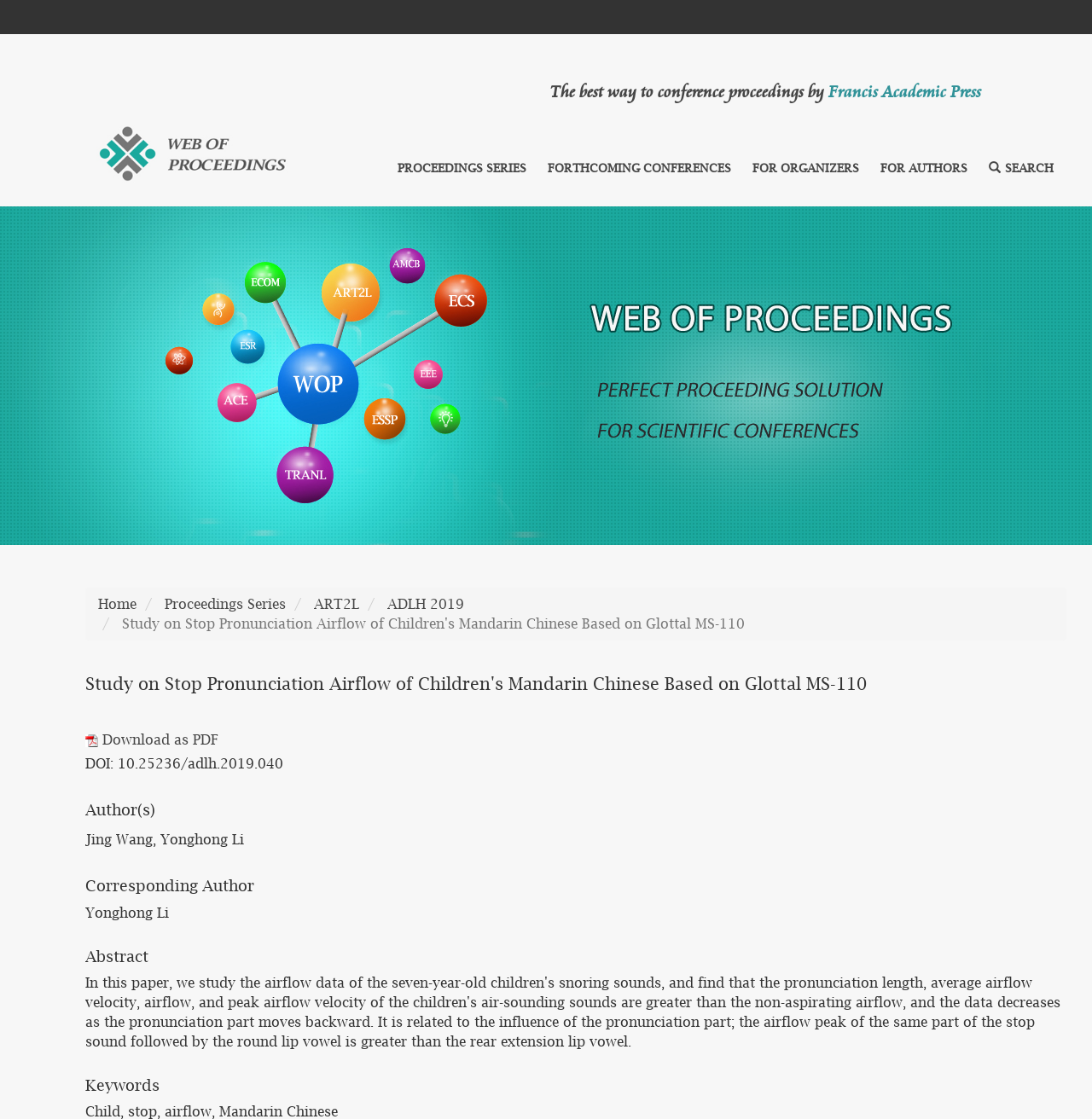Kindly determine the bounding box coordinates of the area that needs to be clicked to fulfill this instruction: "visit Francis Academic Press".

[0.759, 0.072, 0.898, 0.092]